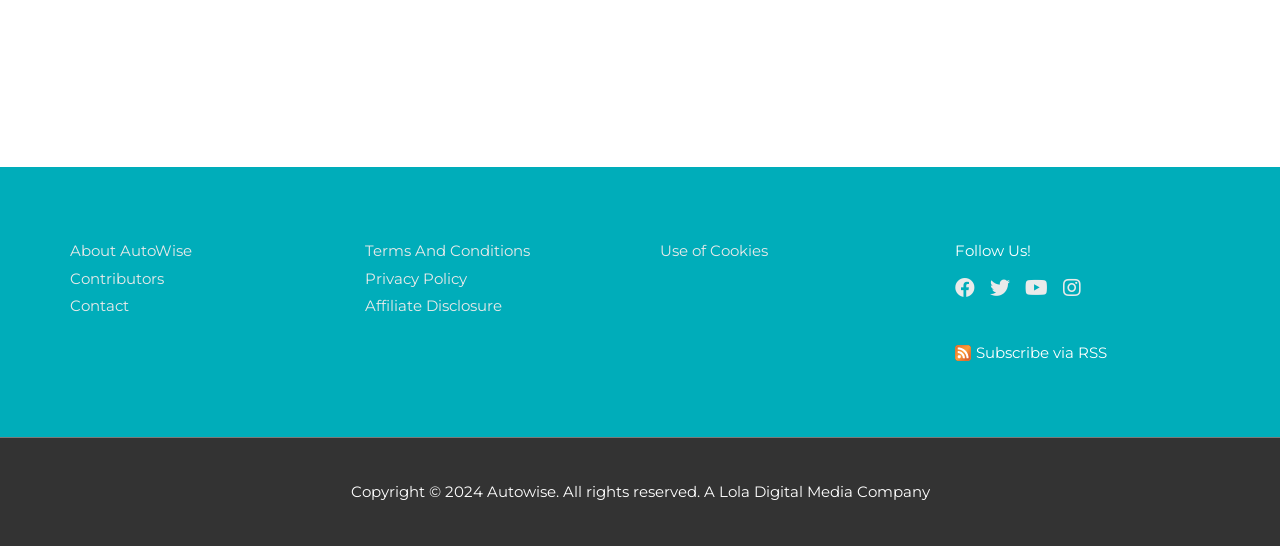Please analyze the image and give a detailed answer to the question:
What is the name of the company that owns Autowise?

The answer can be found at the bottom of the webpage, where it says 'Copyright © 2024 Autowise. All rights reserved. A Lola Digital Media Company'.